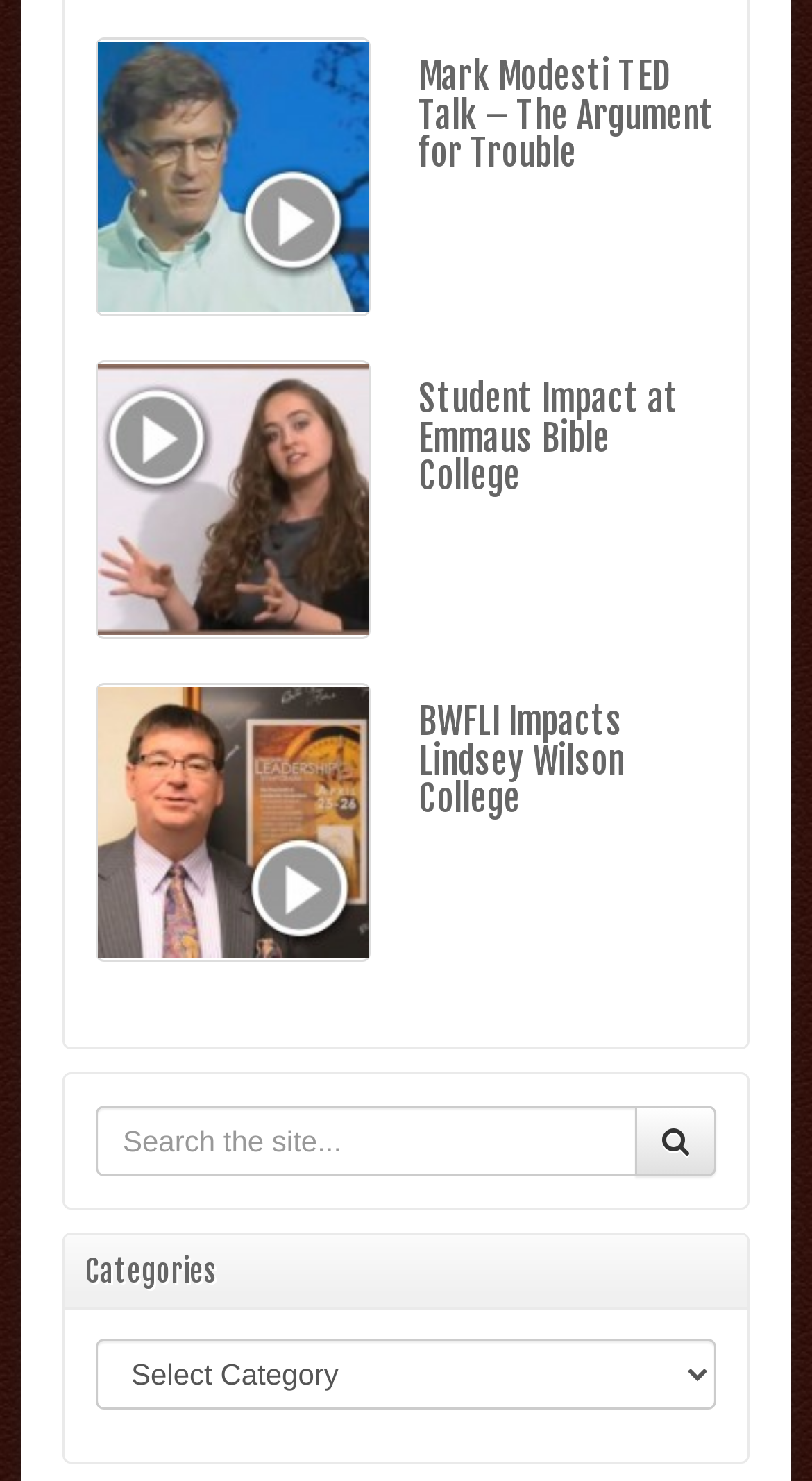Give a one-word or short phrase answer to this question: 
Is there a search box on the page?

Yes